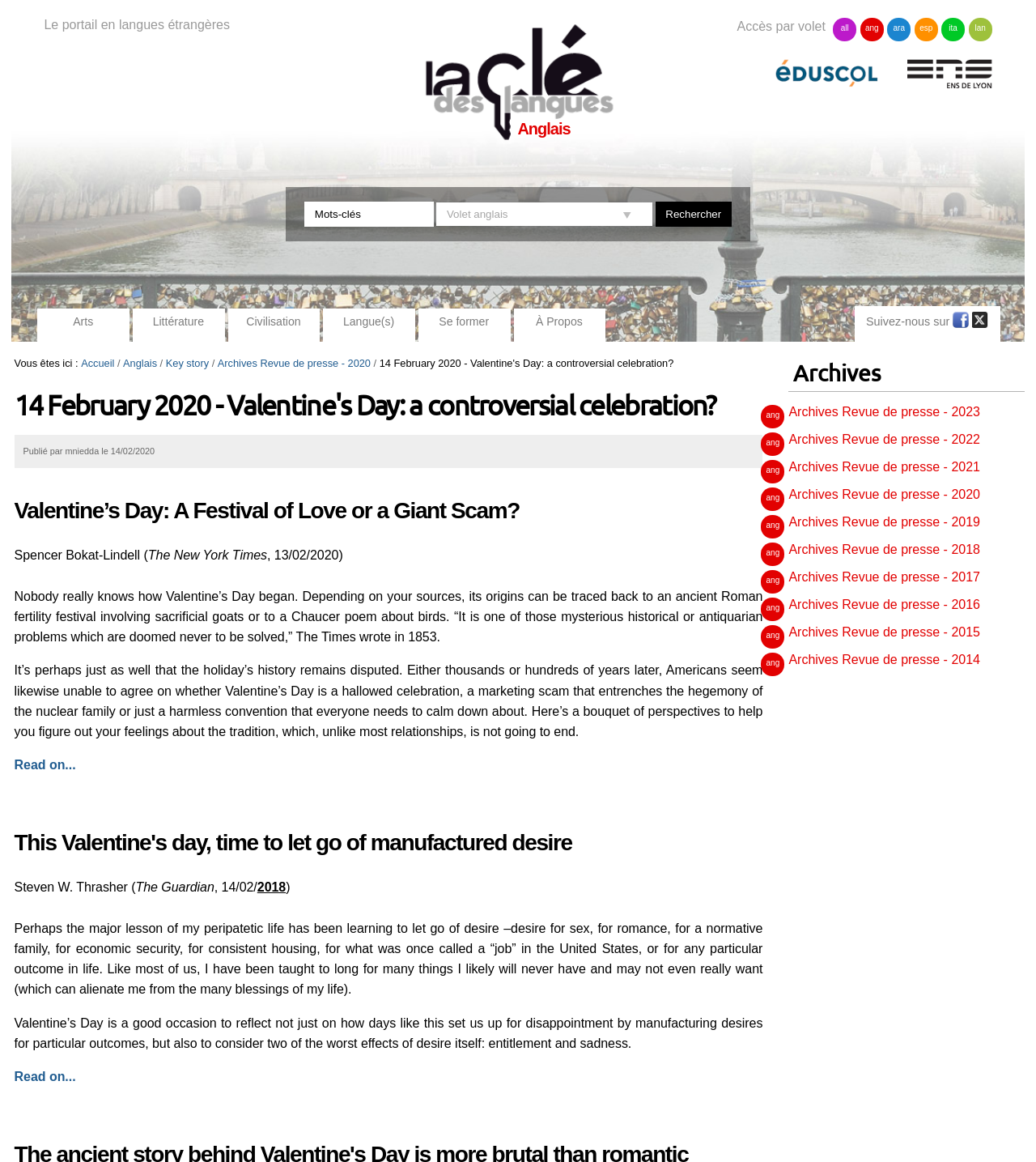What is the topic of the article by Steven W. Thrasher?
Based on the image, respond with a single word or phrase.

Letting go of manufactured desire